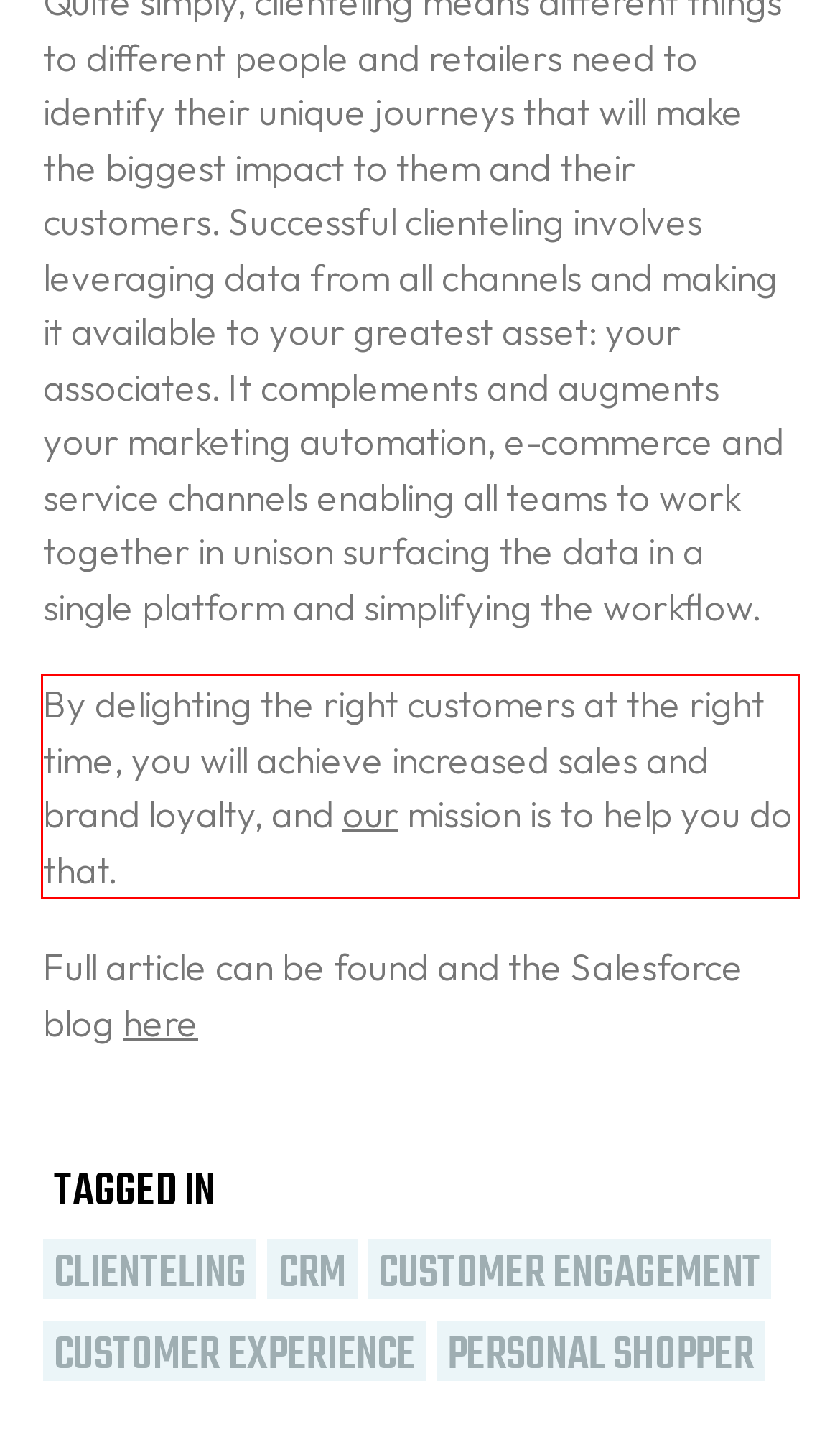Analyze the screenshot of a webpage where a red rectangle is bounding a UI element. Extract and generate the text content within this red bounding box.

By delighting the right customers at the right time, you will achieve increased sales and brand loyalty, and our mission is to help you do that.